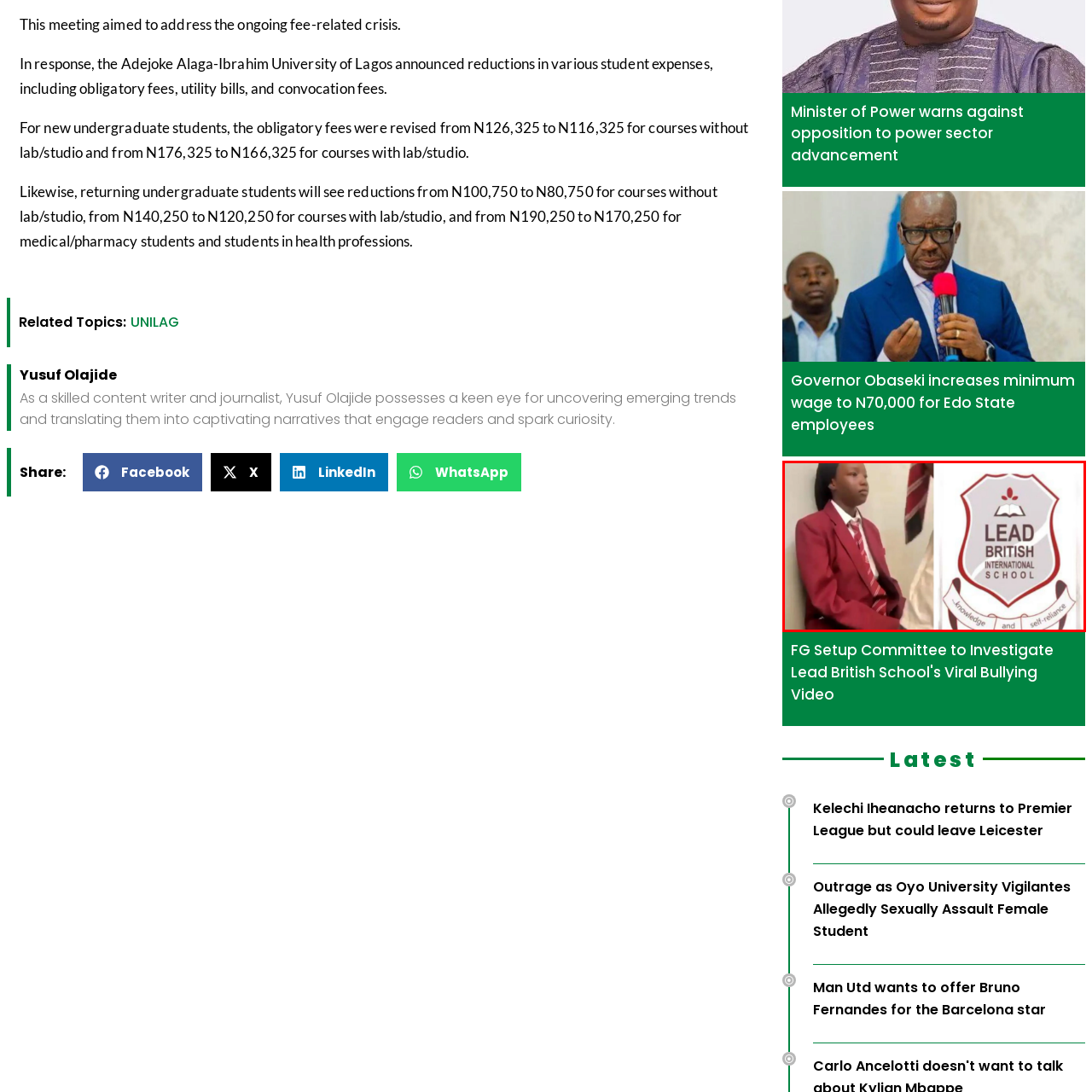Look at the region marked by the red box and describe it extensively.

The image features a student from Lead British International School, dressed in a formal school uniform, complete with a blazer and tie. The student appears contemplative, possibly reflecting on an event or situation at the school. Adjacent to the student is the school's emblem, which showcases the name "LEAD BRITISH INTERNATIONAL SCHOOL." The emblem emphasizes values of "knowledge and self-reliance," encapsulating the school's educational philosophy. This imagery is contextualized within the recent discussions surrounding a viral bullying incident at the school, prompting a governmental response to investigate the issue.